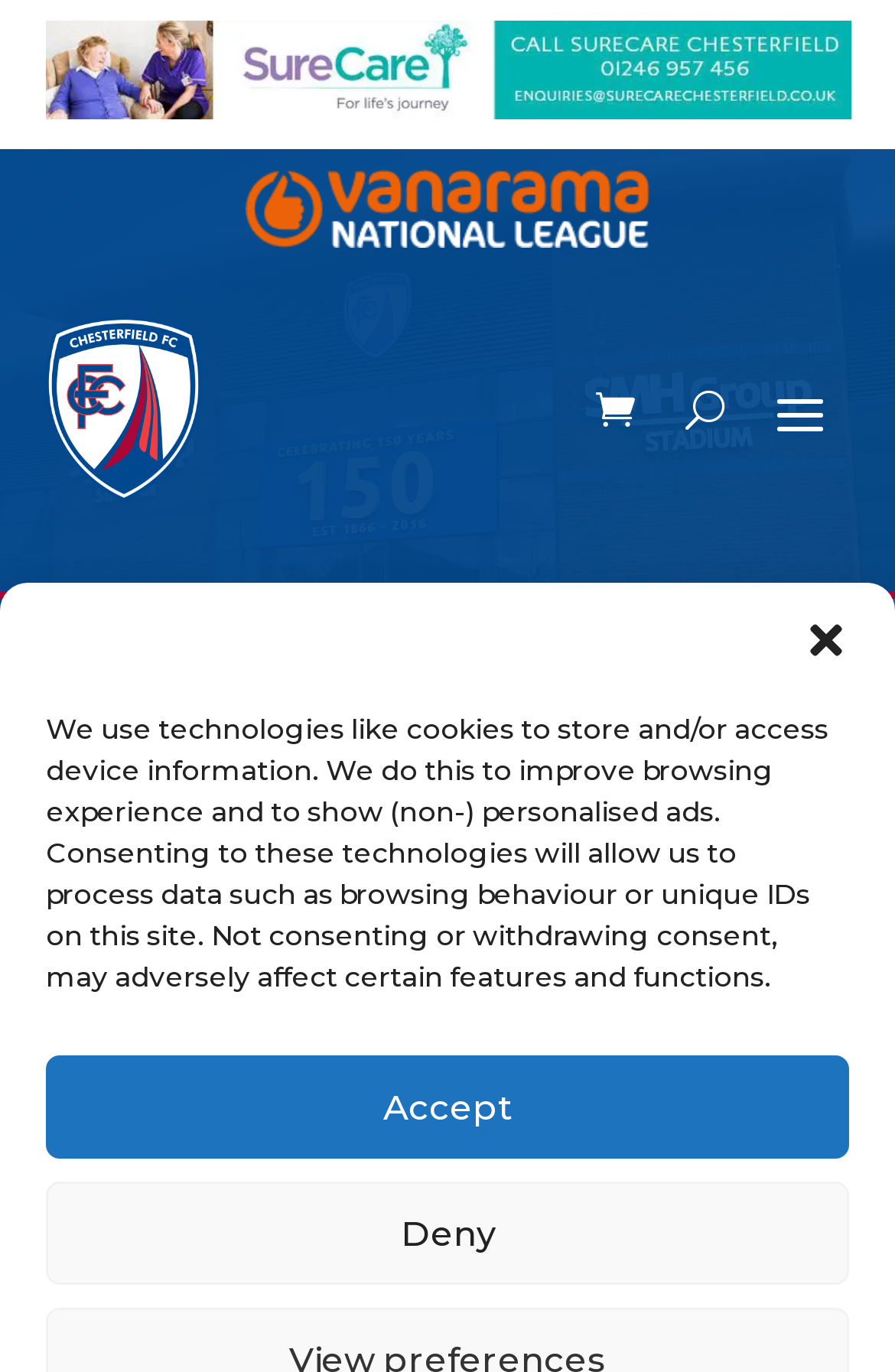Locate and extract the headline of this webpage.

SPIREITES WITHDRAW FROM BUILDBASE FA TROPHY